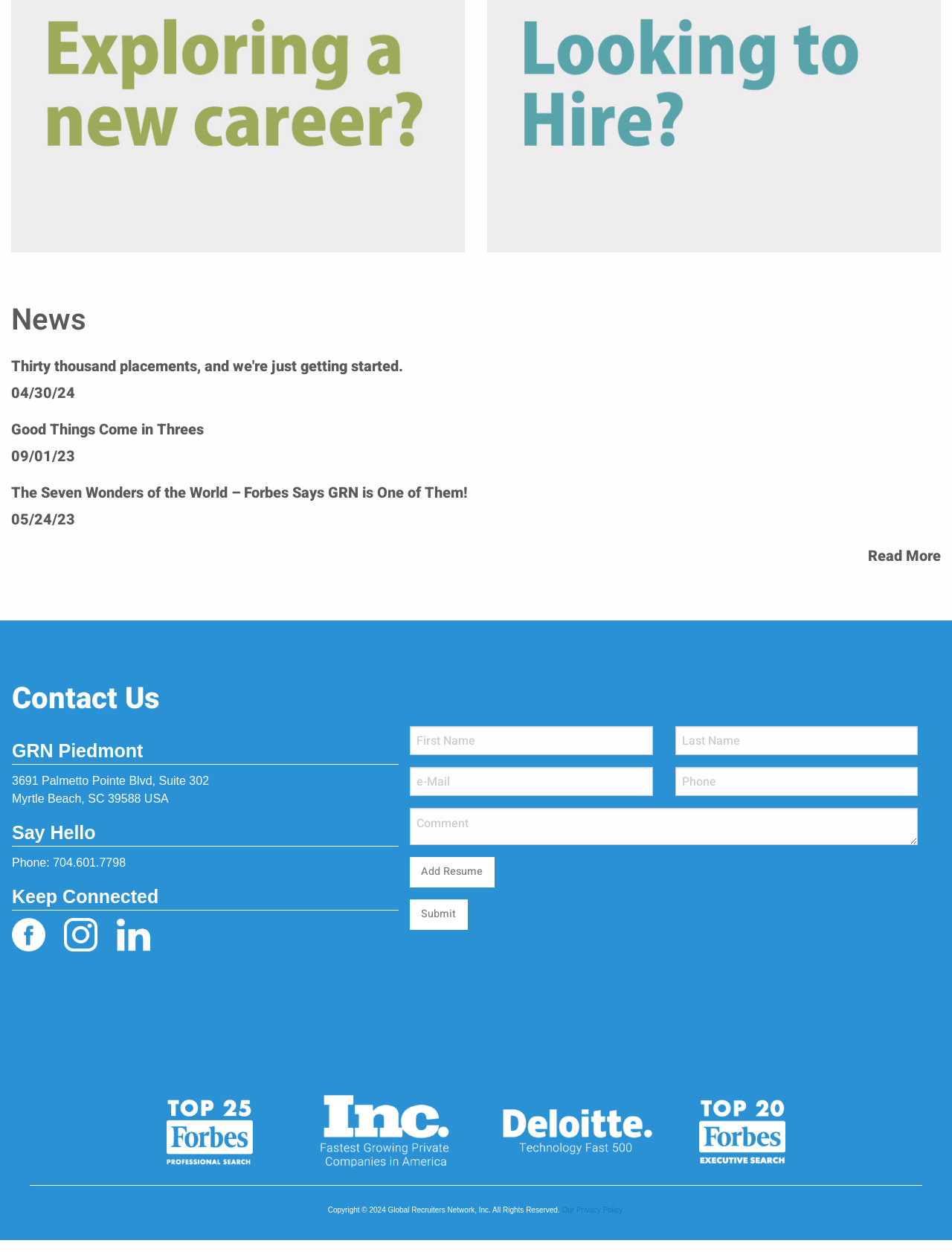Find the bounding box coordinates of the clickable area required to complete the following action: "Click the 'Contact Us' link".

[0.012, 0.542, 0.988, 0.575]